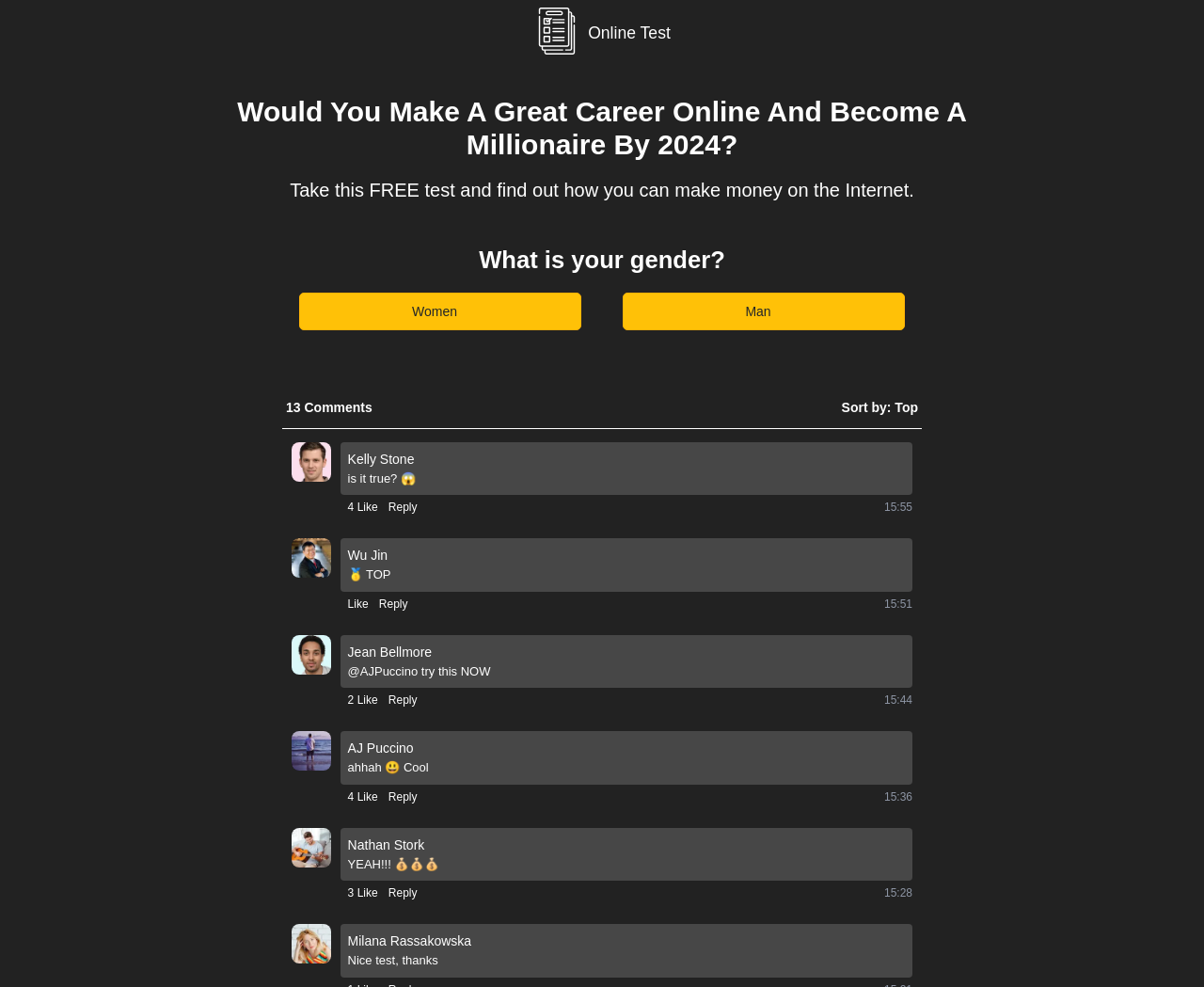Please locate the bounding box coordinates of the element that should be clicked to complete the given instruction: "Click the 'Like' button".

[0.289, 0.506, 0.314, 0.523]